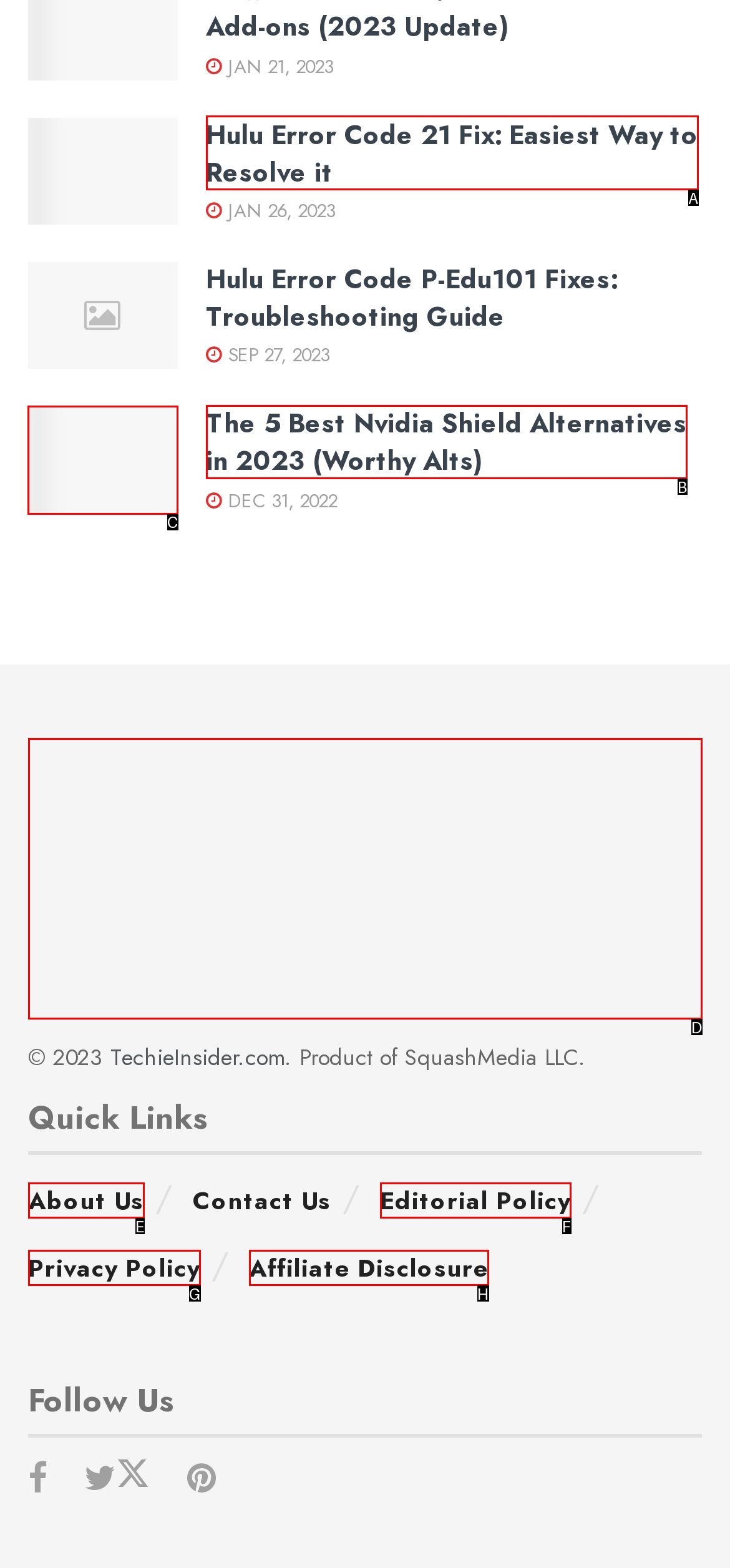Determine which HTML element to click on in order to complete the action: Visit the 'Nvidia Shield Alternatives' page.
Reply with the letter of the selected option.

C